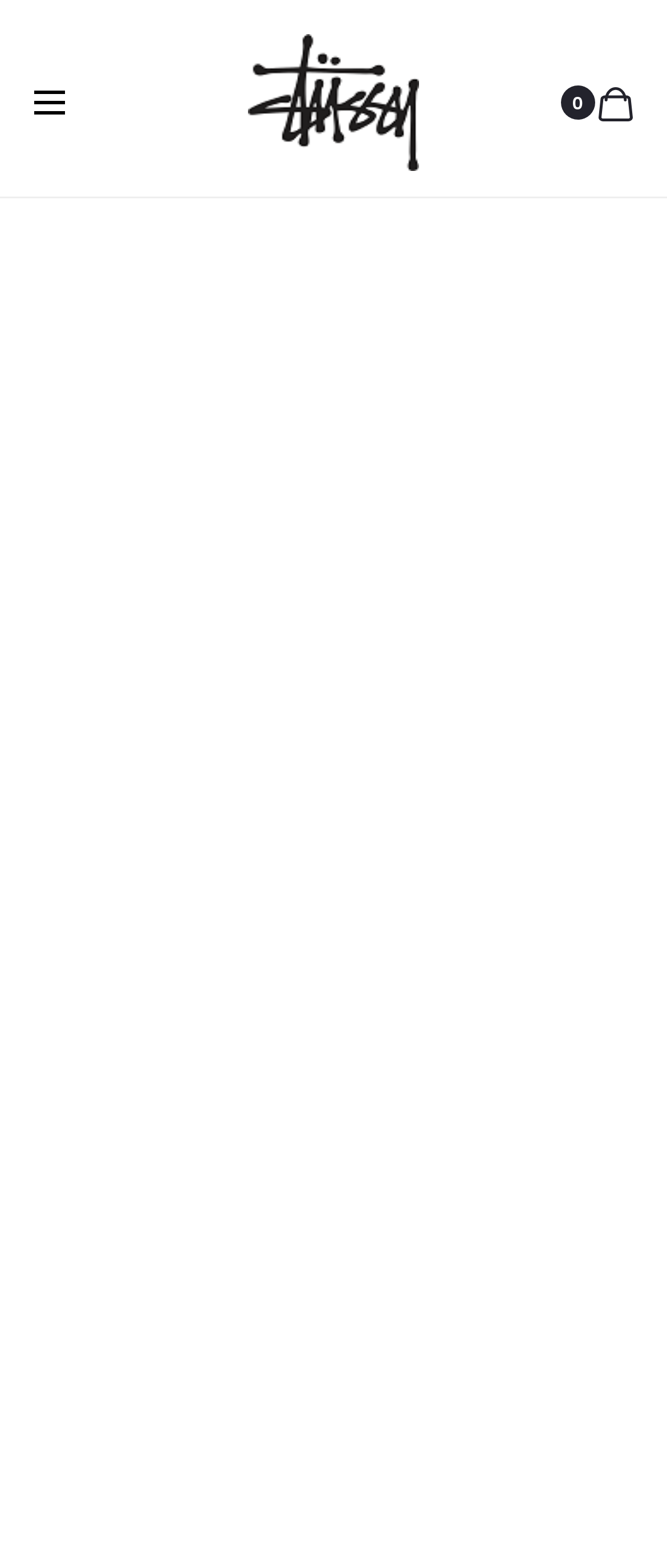Locate the bounding box of the user interface element based on this description: "0".

[0.897, 0.049, 0.949, 0.082]